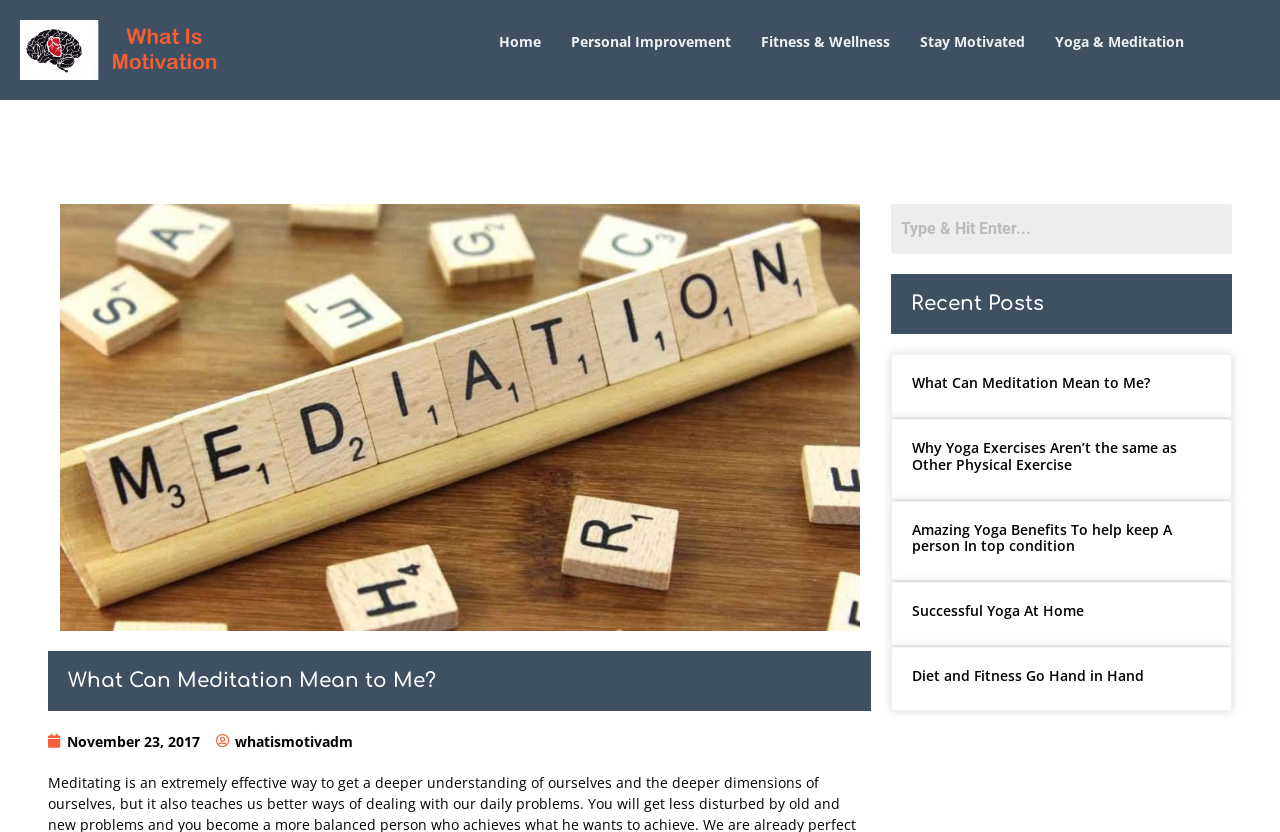Using the element description provided, determine the bounding box coordinates in the format (top-left x, top-left y, bottom-right x, bottom-right y). Ensure that all values are floating point numbers between 0 and 1. Element description: Successful Yoga At Home

[0.712, 0.723, 0.847, 0.745]